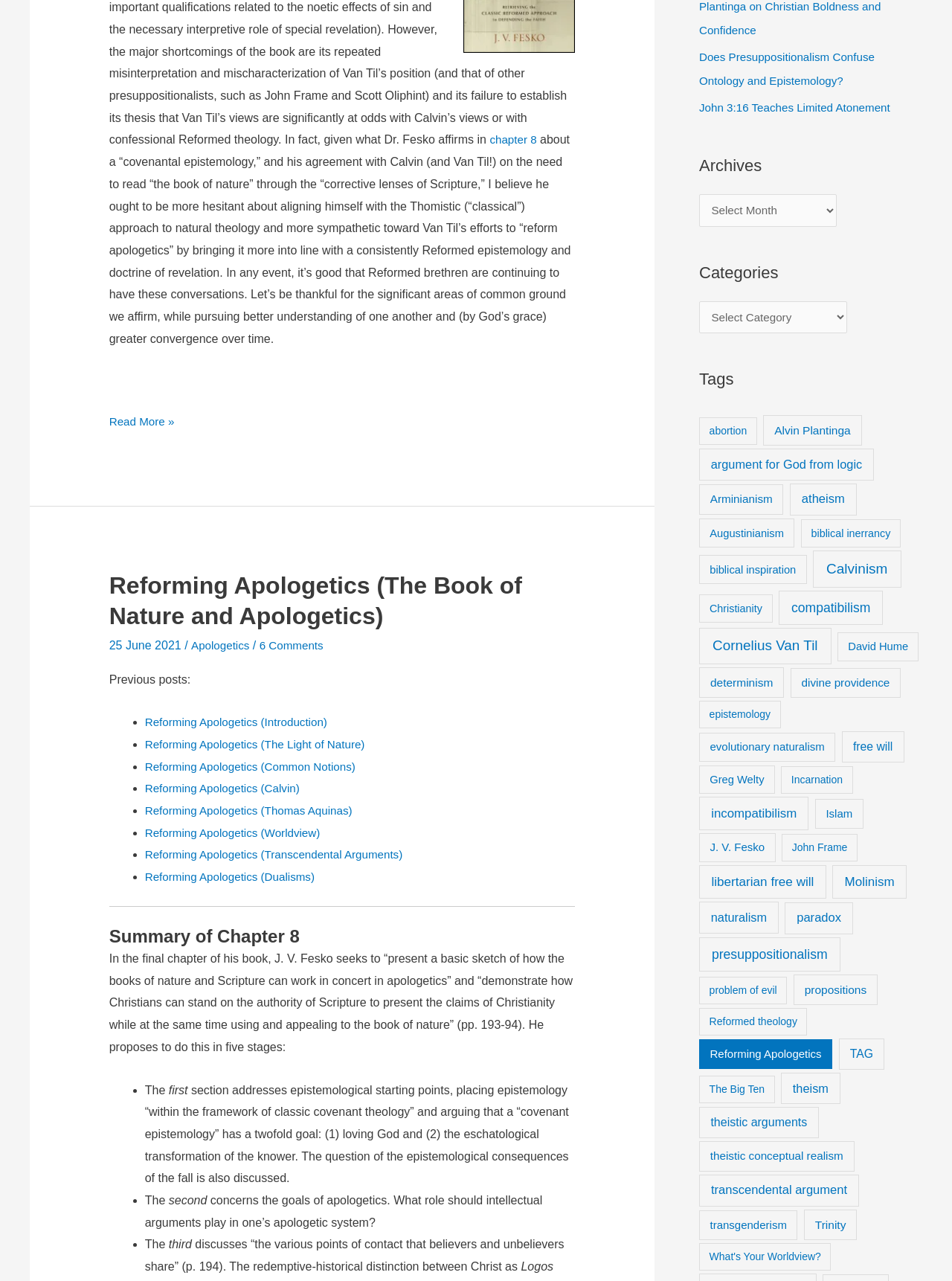Determine the bounding box coordinates of the target area to click to execute the following instruction: "Follow on Facebook."

None